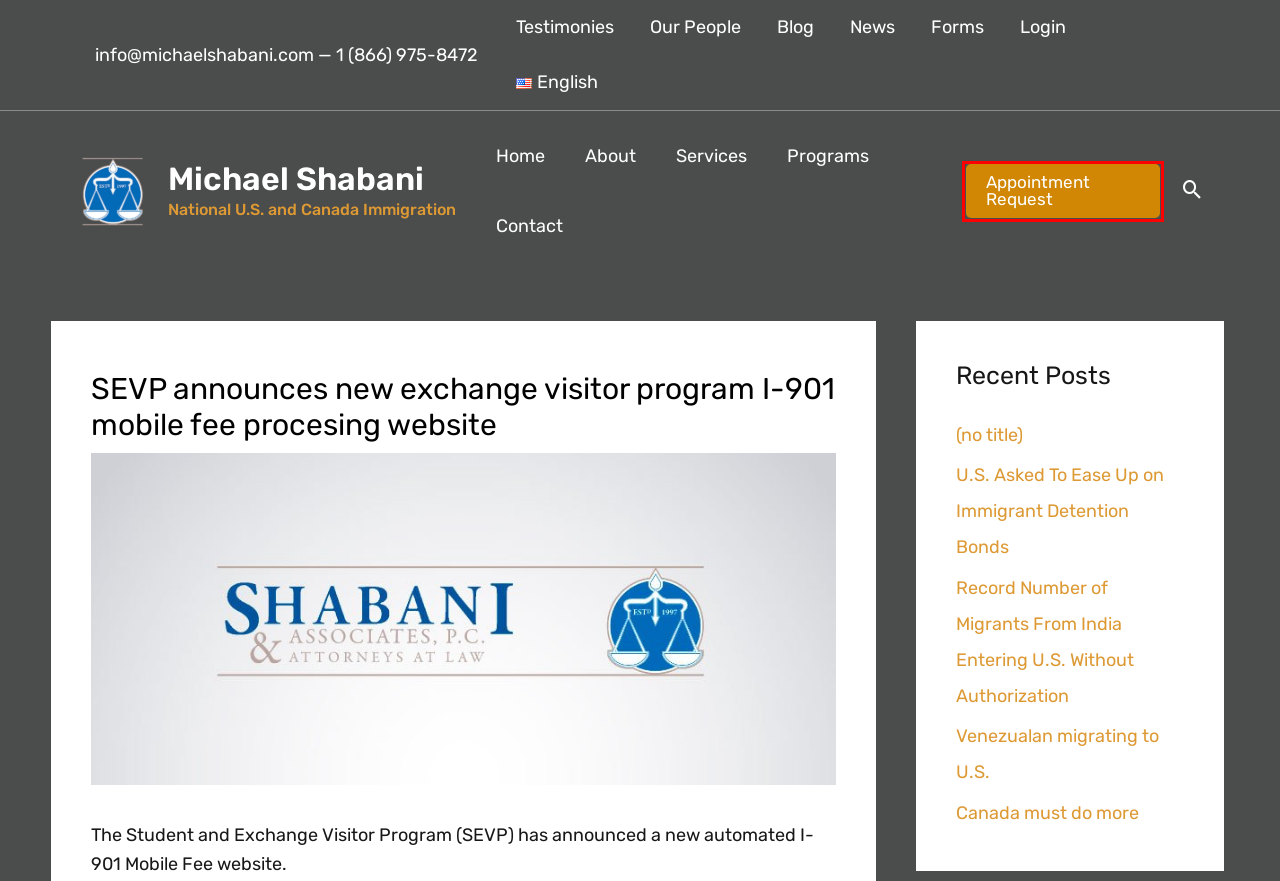You have a screenshot of a webpage where a red bounding box highlights a specific UI element. Identify the description that best matches the resulting webpage after the highlighted element is clicked. The choices are:
A. Michael Shabani - Contact
B. Michael Shabani - Appointment
C. Michael Shabani - National U.S. and Canada Immigration
D. Michael Shabani - Services
E. U.S. Asked To Ease Up on Immigrant Detention Bonds - Michael Shabani
F. Venezualan migrating to U.S. - Michael Shabani
G. Attorneys - Michael Shabani
H. Michael Shabani - Immigration News

B